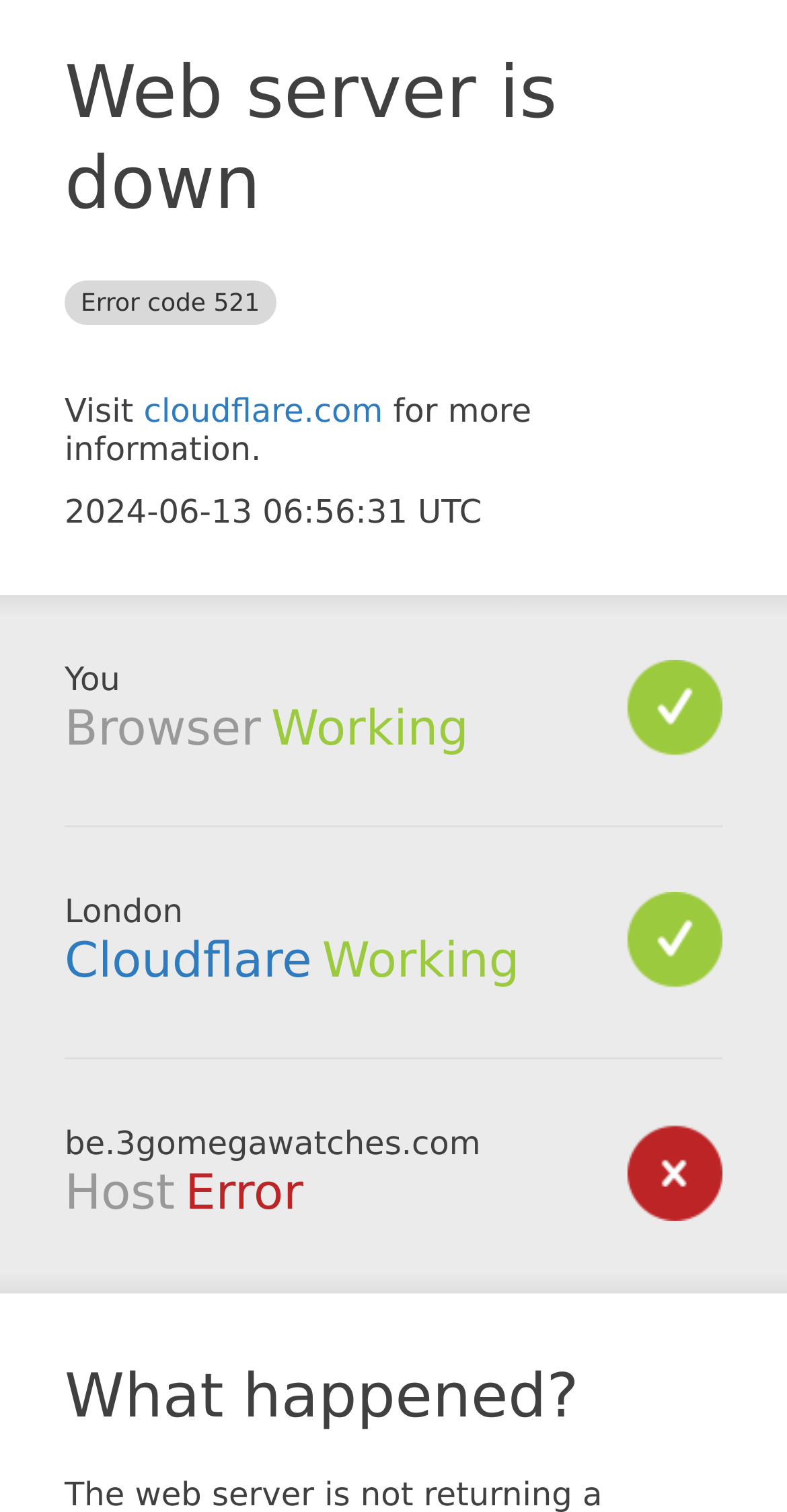Extract the main headline from the webpage and generate its text.

Web server is down Error code 521